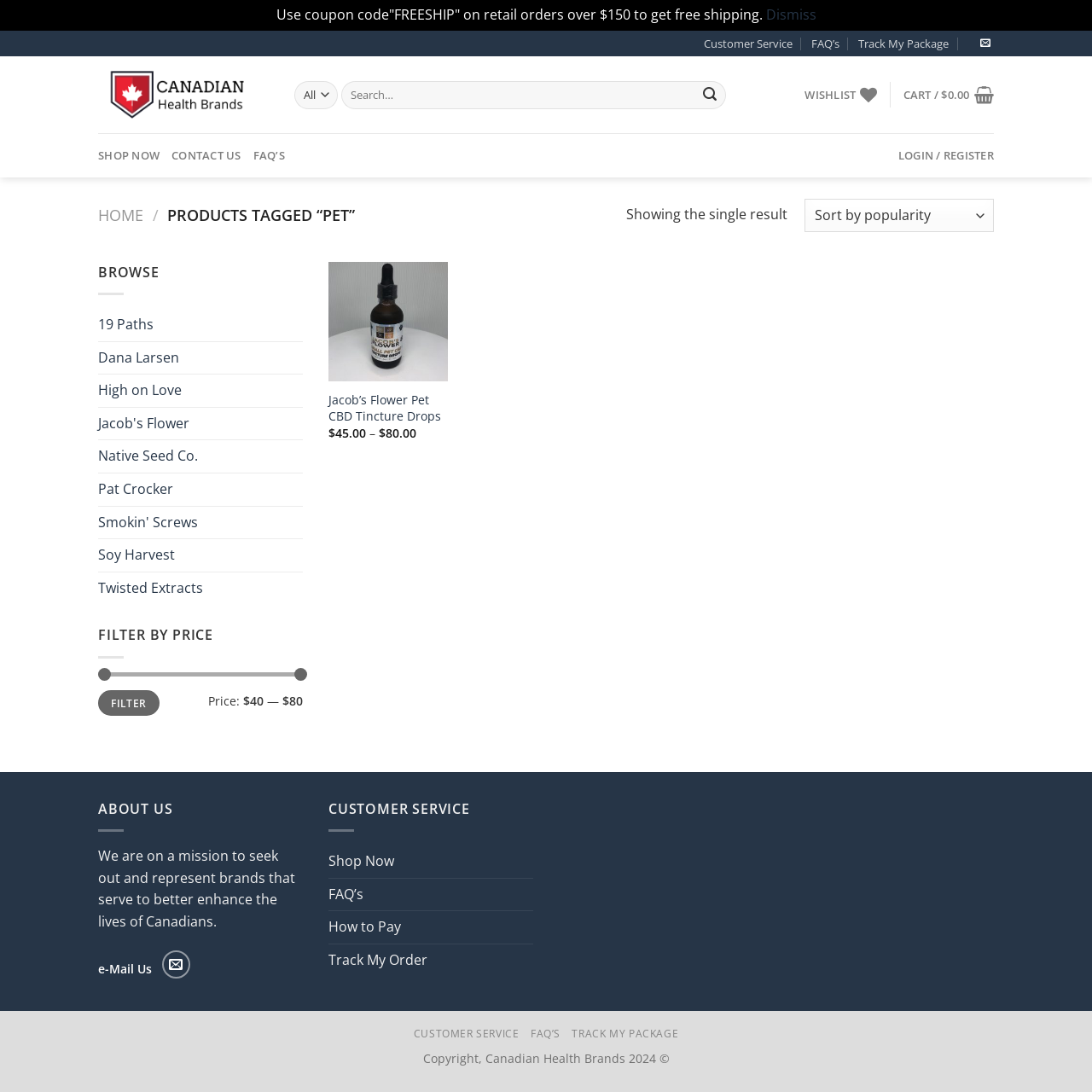Please determine the bounding box coordinates for the element that should be clicked to follow these instructions: "Add to wishlist".

[0.367, 0.278, 0.399, 0.301]